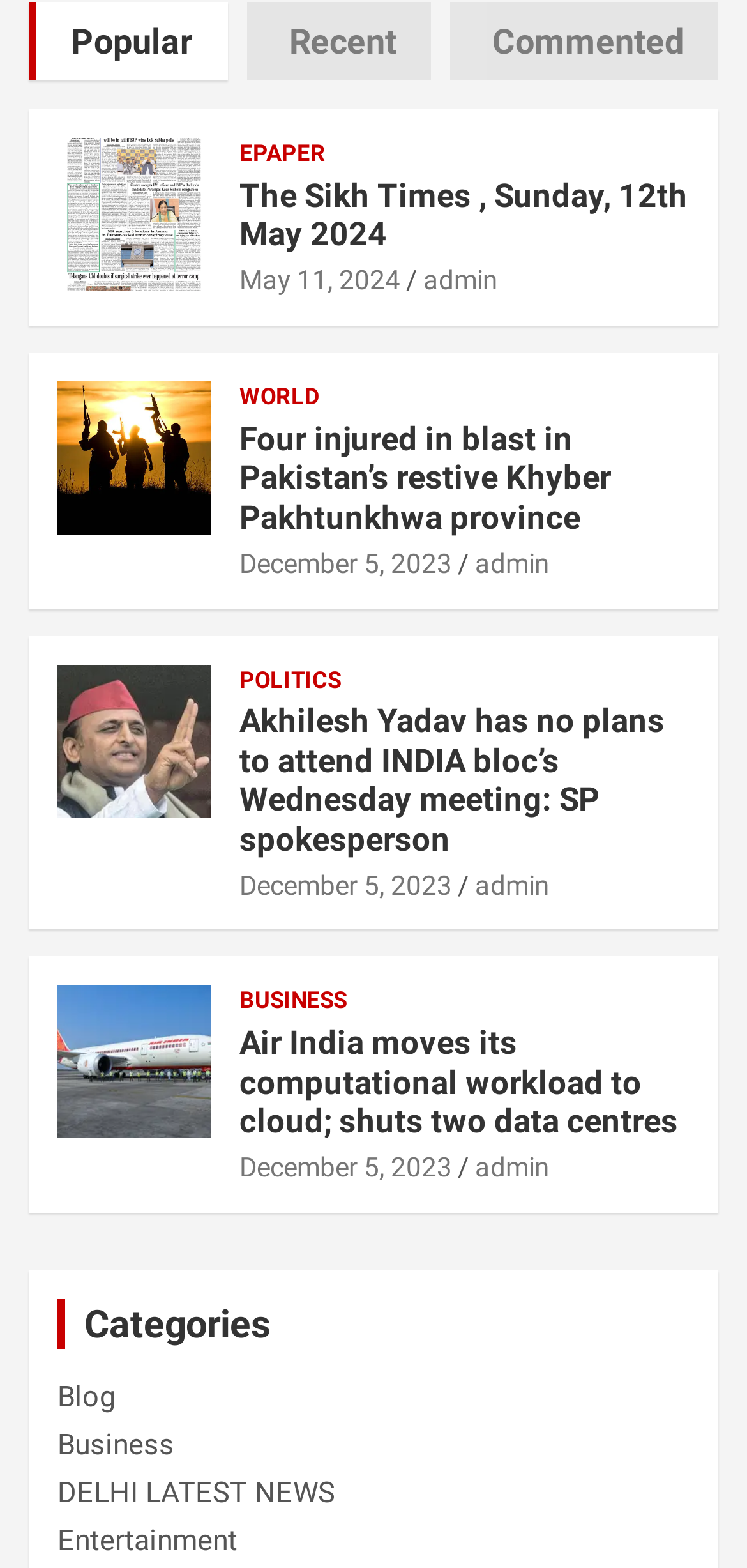Locate the bounding box coordinates of the element I should click to achieve the following instruction: "Browse the BUSINESS category".

[0.077, 0.91, 0.233, 0.932]